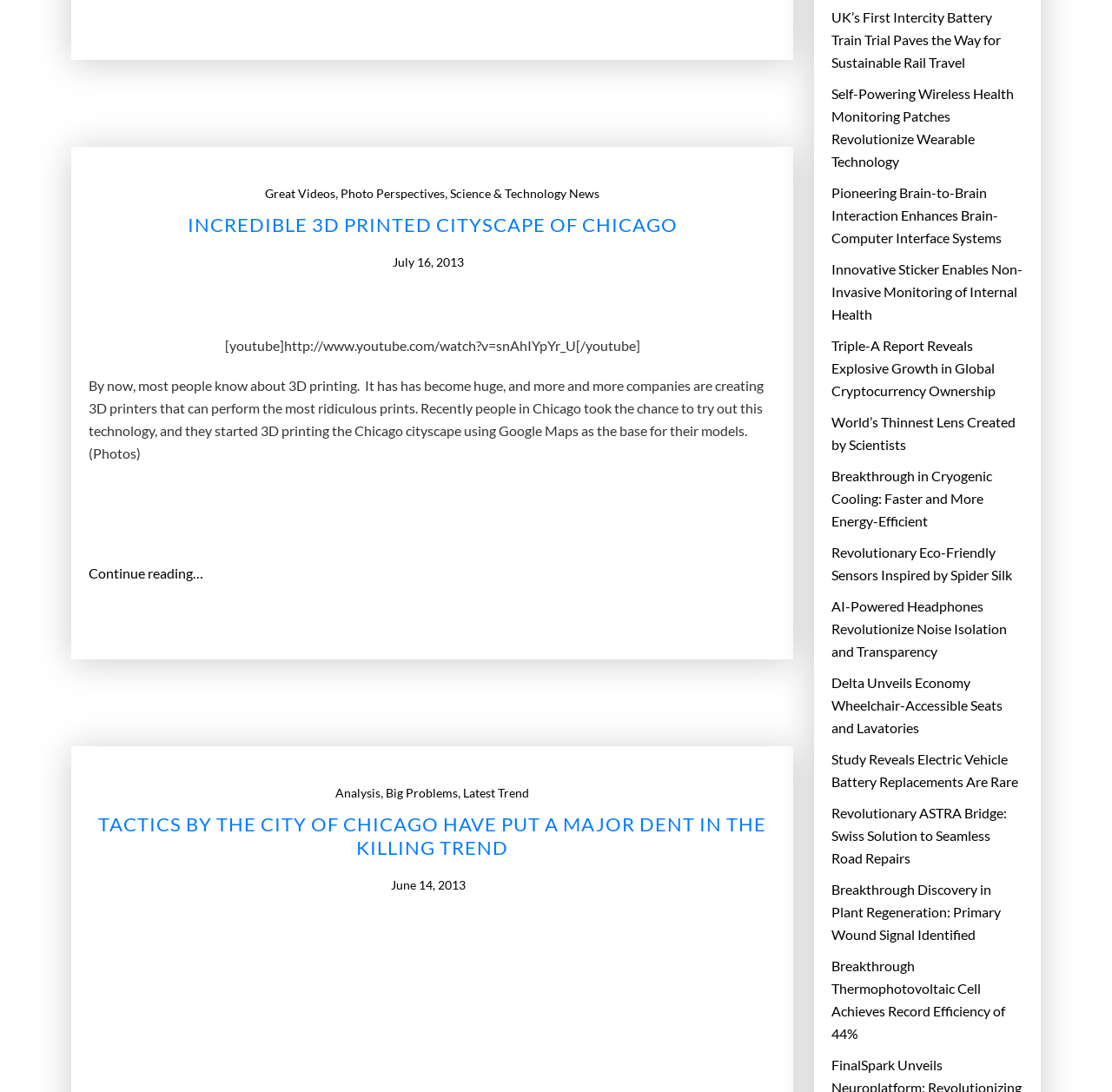Respond to the question below with a single word or phrase:
How many links are there in the right sidebar?

12